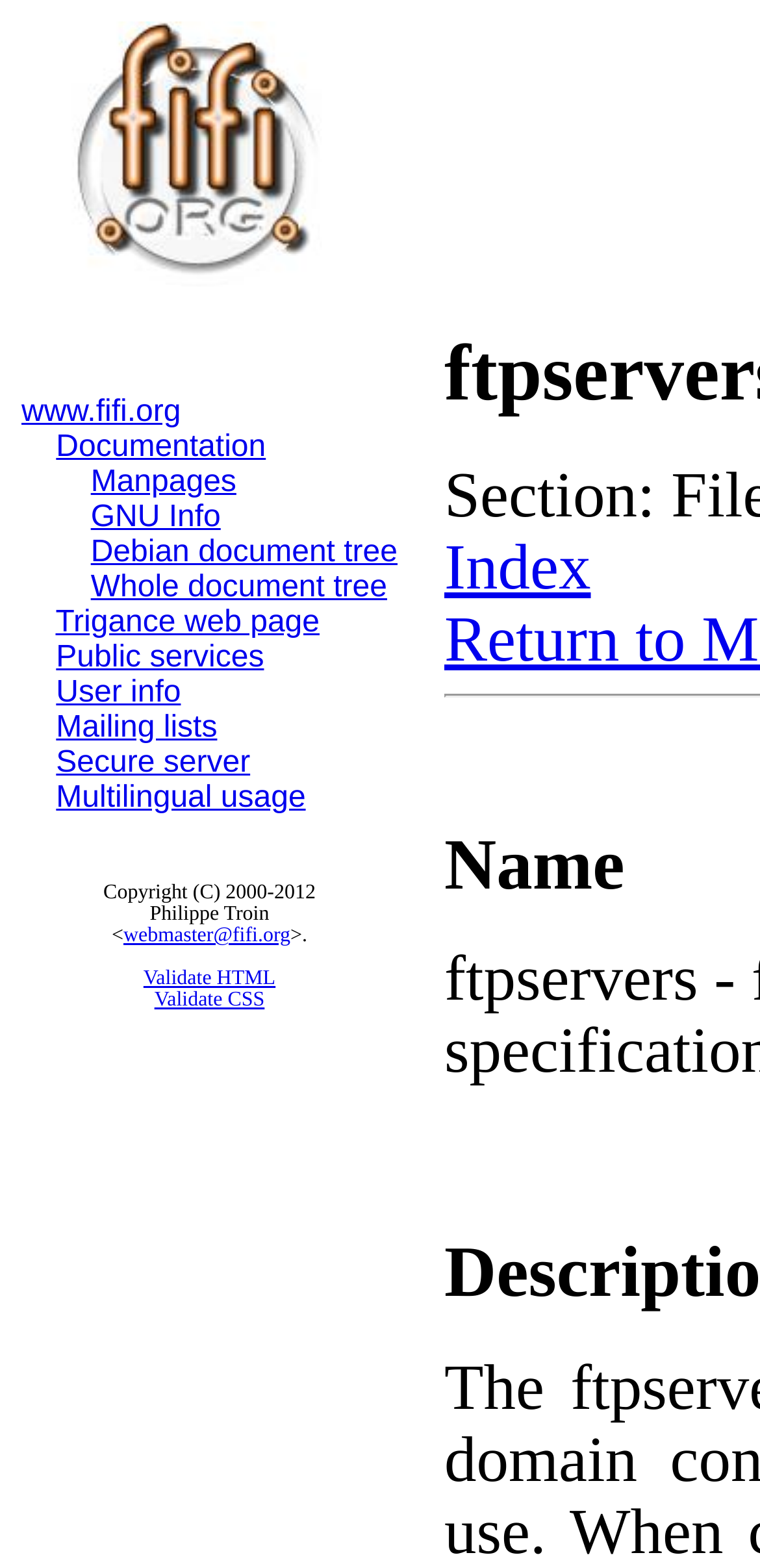Identify the bounding box coordinates for the UI element described by the following text: "webmaster@fifi.org". Provide the coordinates as four float numbers between 0 and 1, in the format [left, top, right, bottom].

[0.529, 0.764, 0.846, 0.785]